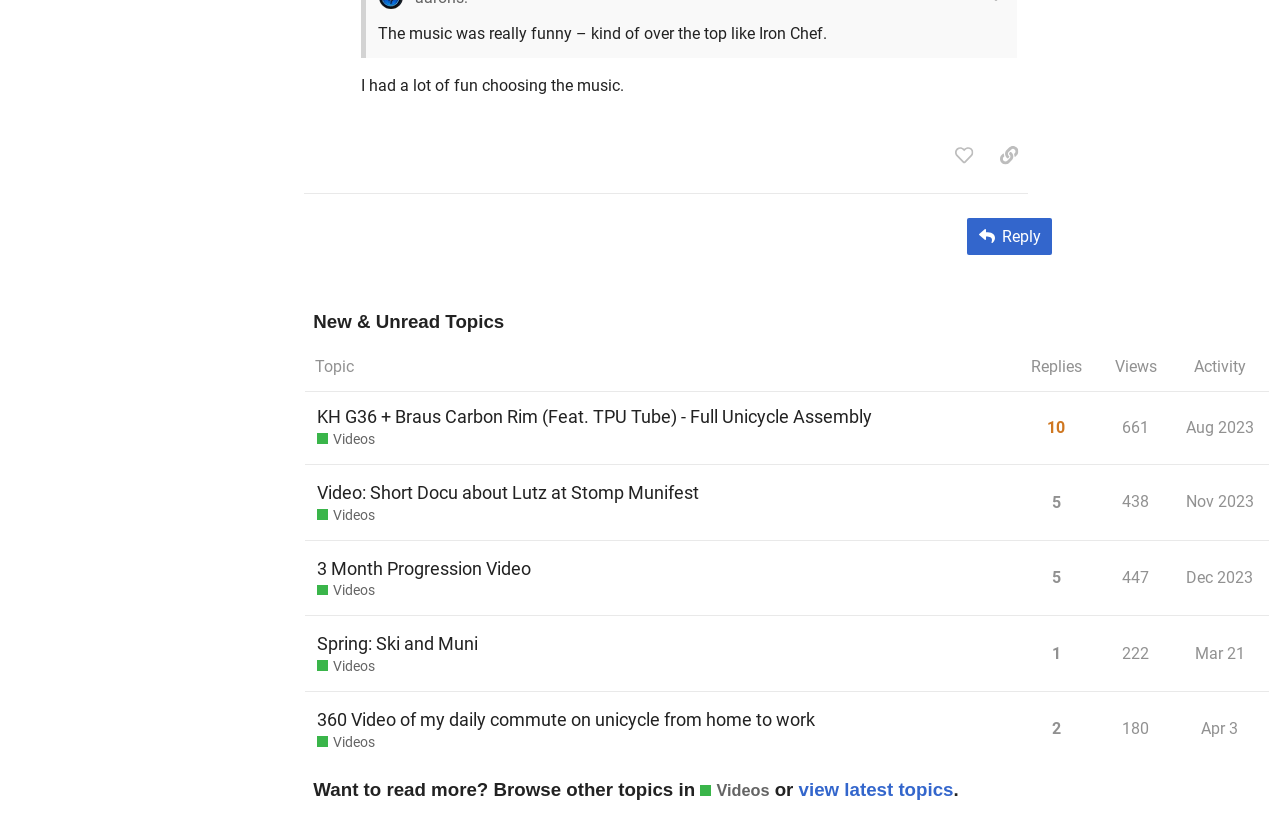From the details in the image, provide a thorough response to the question: How many replies does the second topic have?

The second topic is 'Video: Short Docu about Lutz at Stomp Munifest Videos', and it has 5 replies. This information can be found in the second row of the table under the 'New & Unread Topics' heading, in the column labeled 'Replies'.